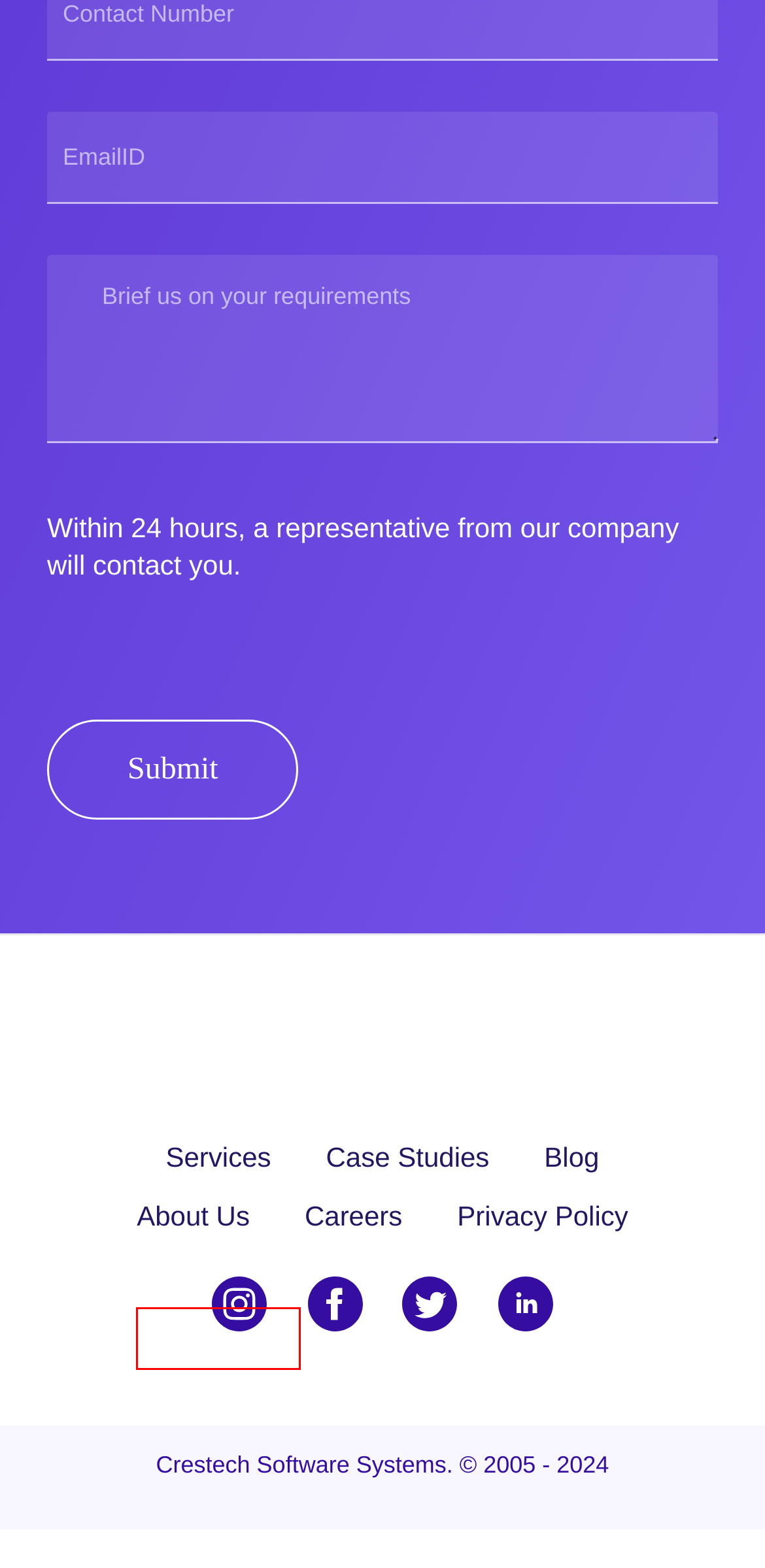You are provided with a screenshot of a webpage that has a red bounding box highlighting a UI element. Choose the most accurate webpage description that matches the new webpage after clicking the highlighted element. Here are your choices:
A. Blog | Software Testing and QA Service
B. Software Testing Company | Software Testing Services
C. Join Our Team and Build a Rewarding Career | Crestech
D. Functional and Non-Functional Testing Services - Crestech
E. Performance and Load testing for health insurance application
F. Setting up testing processes for a Global Wine and Spirits company
G. Performance and Load testing on MS Dynamics Application
H. Case Studies Archives | Crestech Software Systems

D